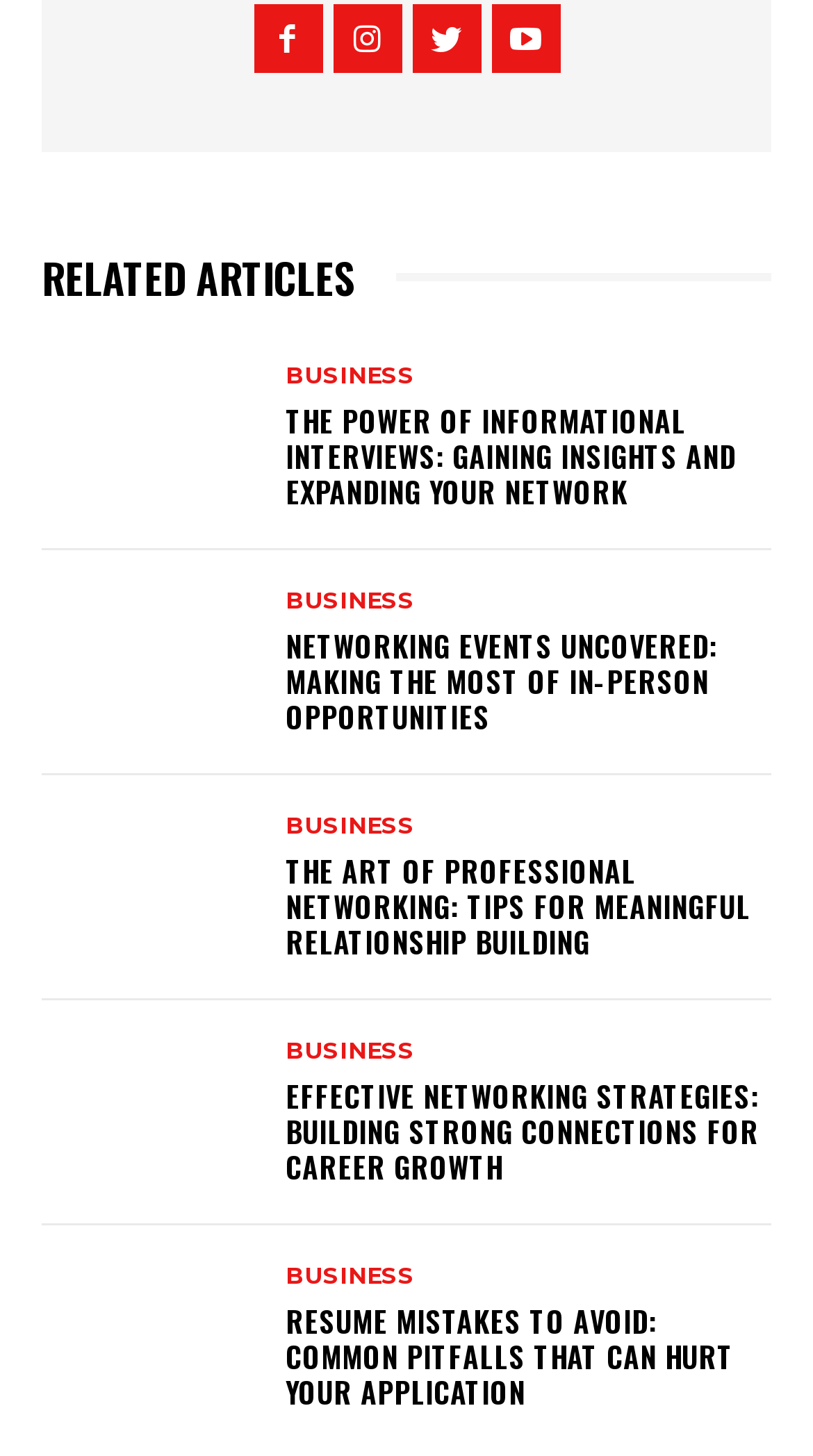Locate the bounding box coordinates of the element that should be clicked to execute the following instruction: "Click on the link to read about the power of informational interviews".

[0.051, 0.24, 0.321, 0.36]